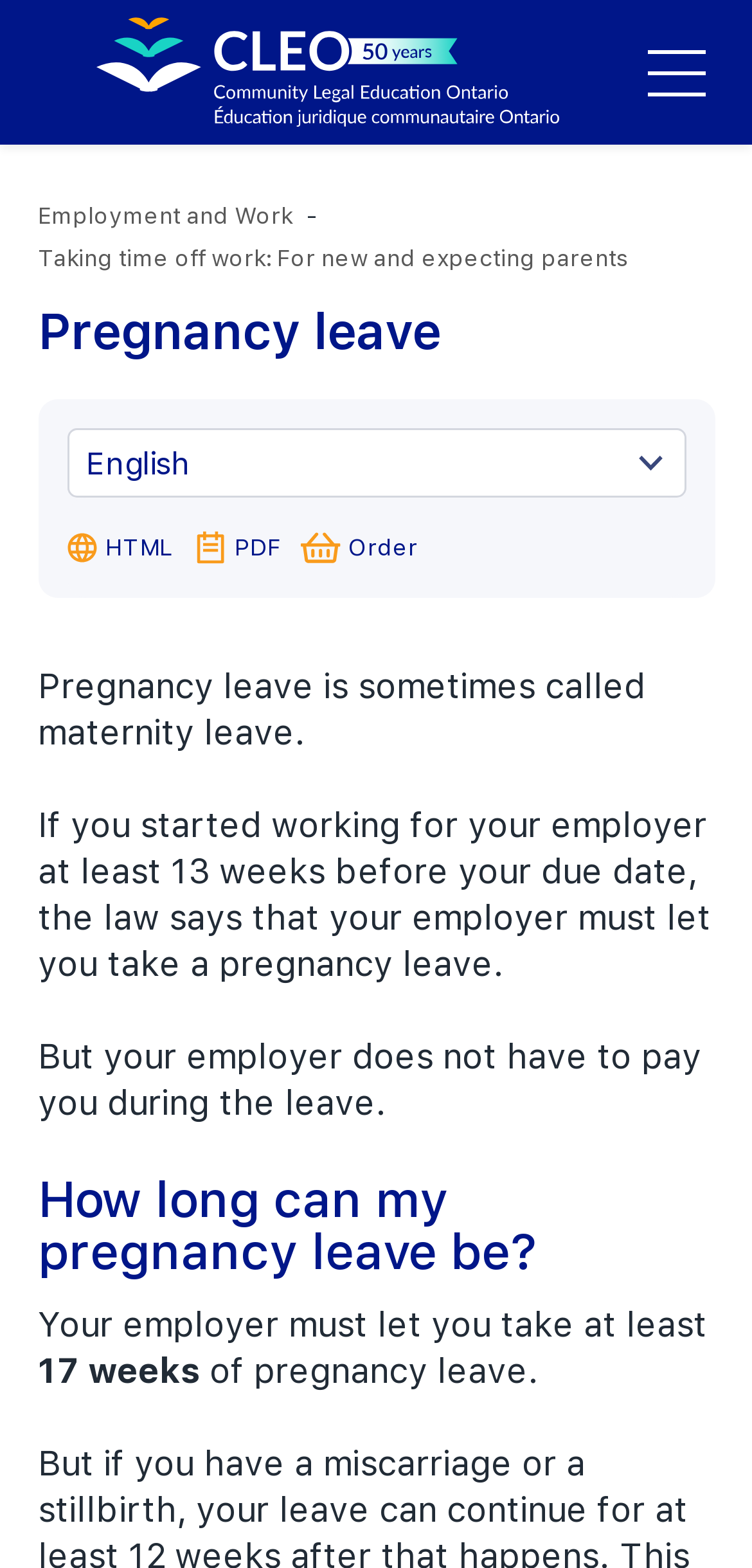What is pregnancy leave also called?
Refer to the image and provide a one-word or short phrase answer.

maternity leave